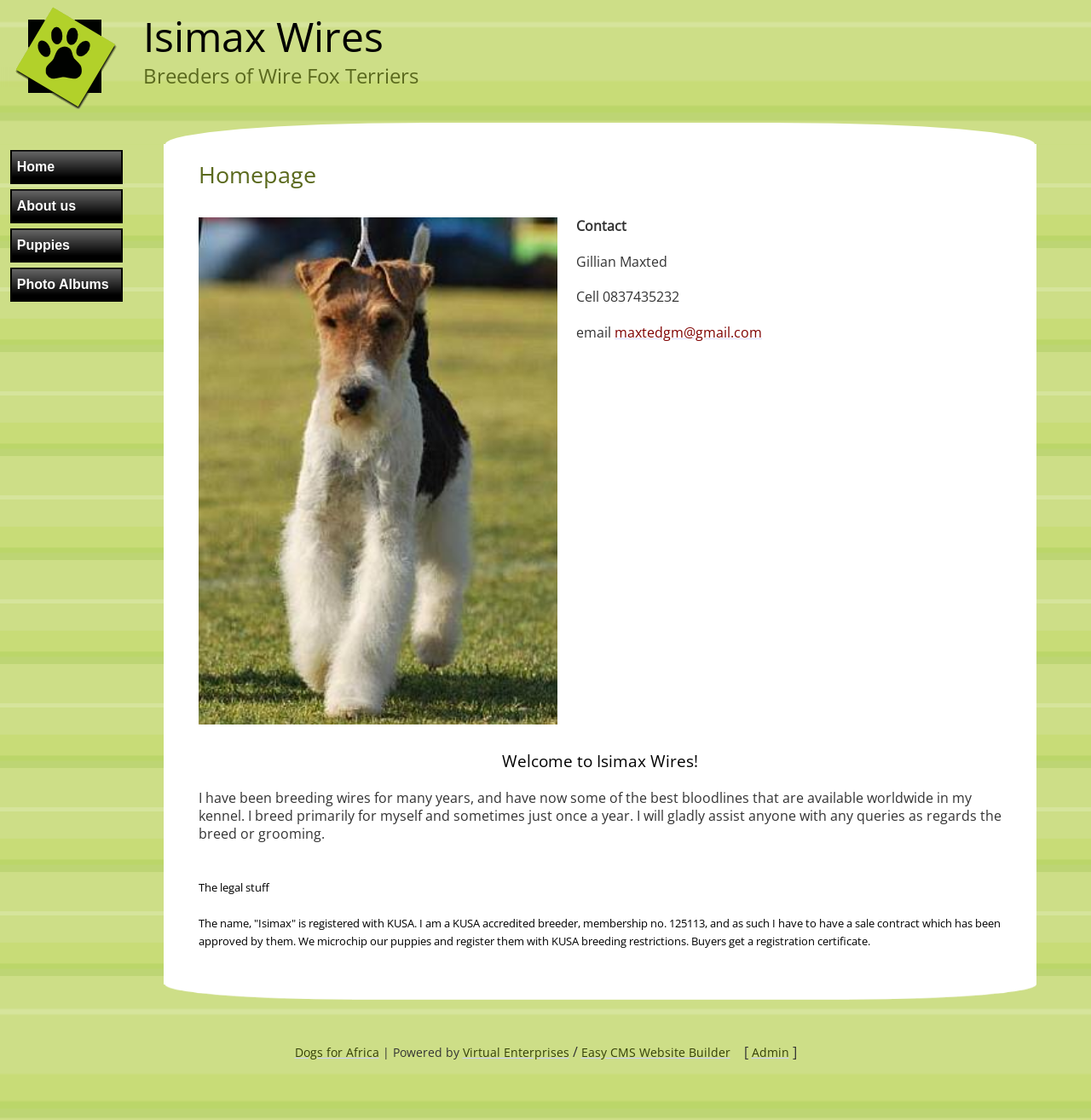Please answer the following query using a single word or phrase: 
What is the name of the organization that the breeder is registered with?

KUSA